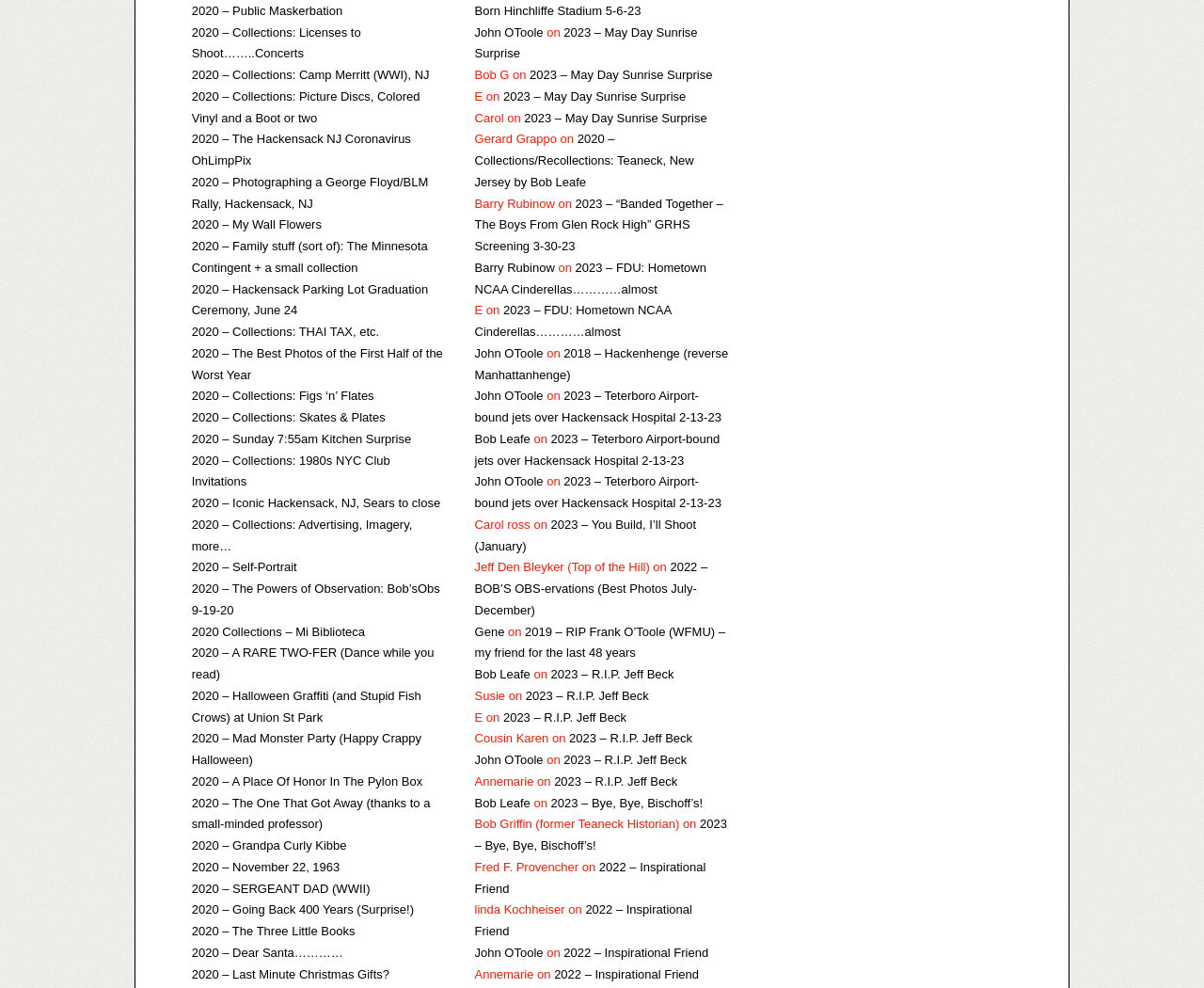Show the bounding box coordinates of the element that should be clicked to complete the task: "check out 2023 – May Day Sunrise Surprise".

[0.44, 0.069, 0.592, 0.083]